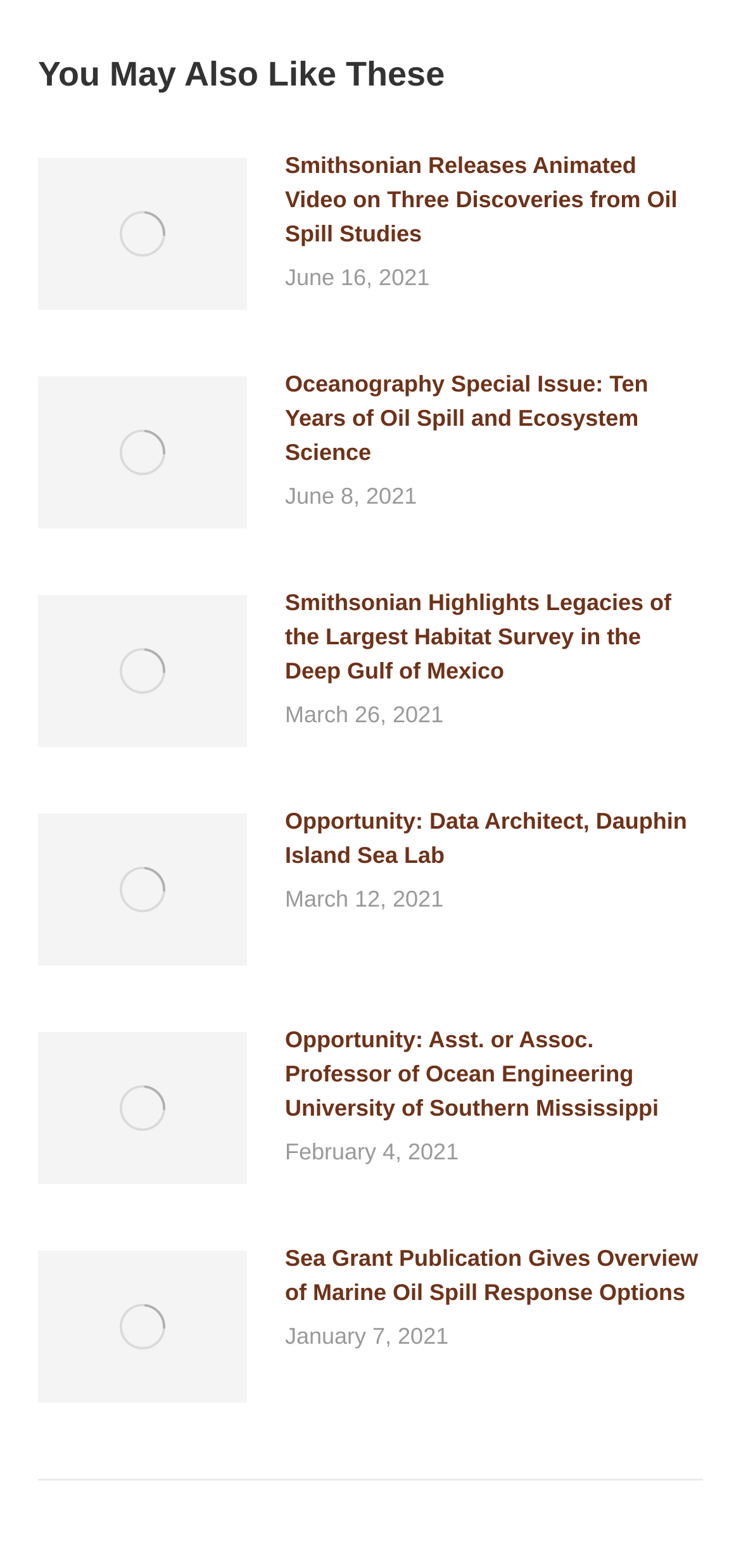Could you specify the bounding box coordinates for the clickable section to complete the following instruction: "Check post date"?

[0.385, 0.168, 0.58, 0.185]